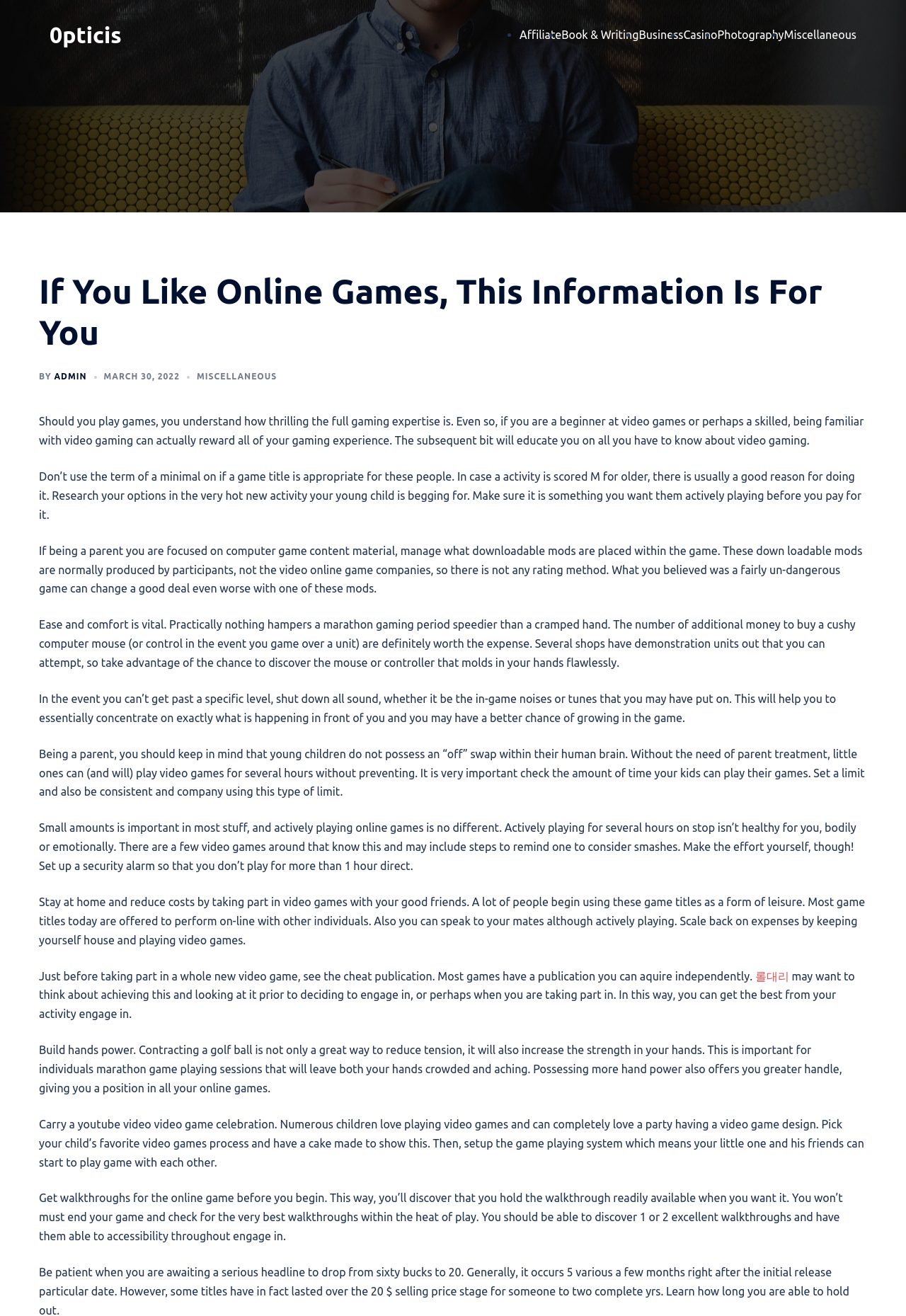Determine the bounding box coordinates for the area you should click to complete the following instruction: "Click on the 'Affiliate' link".

[0.573, 0.022, 0.62, 0.031]